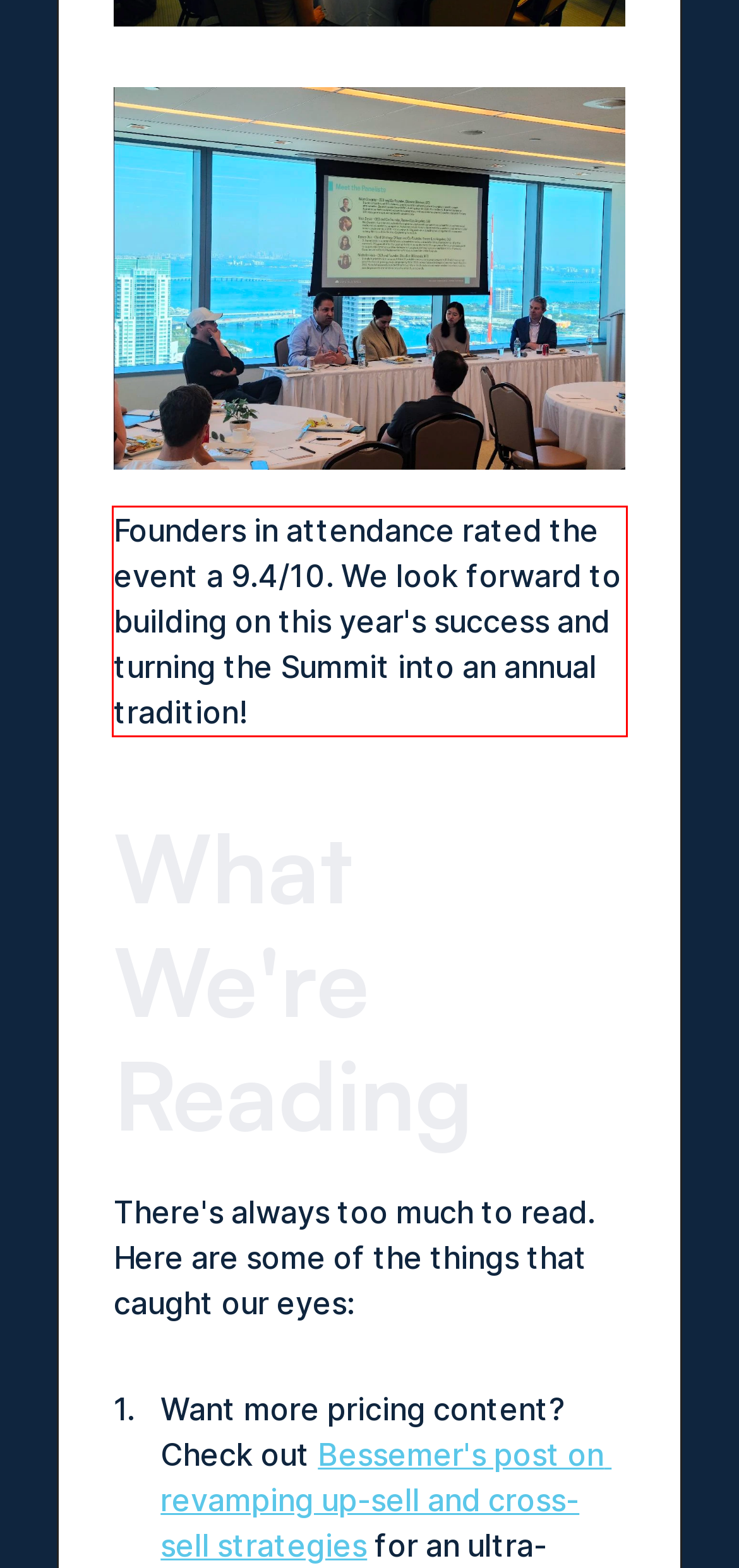Examine the screenshot of the webpage, locate the red bounding box, and generate the text contained within it.

Founders in attendance rated the event a 9.4/10. We look forward to building on this year's success and turning the Summit into an annual tradition!